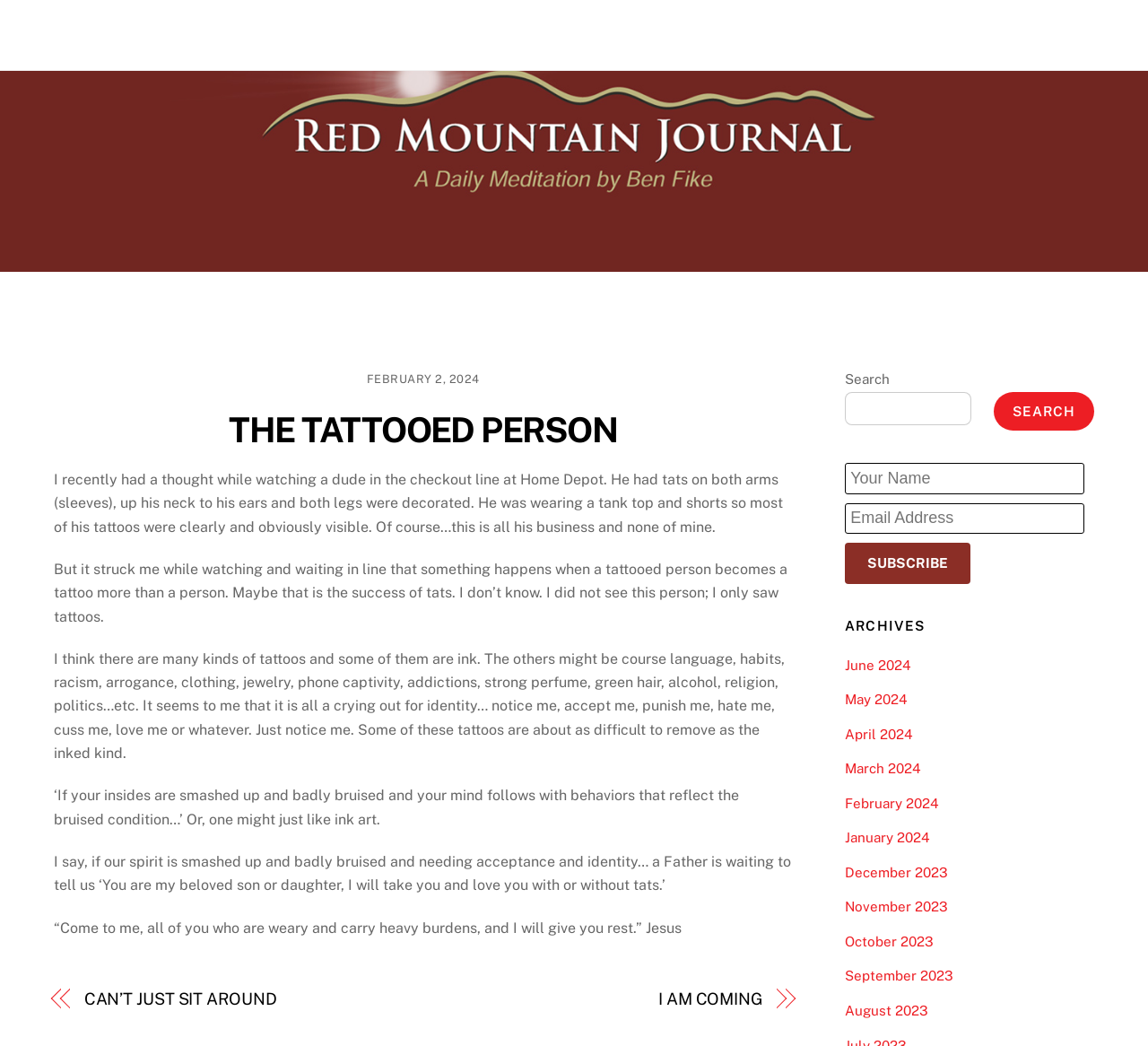Identify the bounding box coordinates of the region that should be clicked to execute the following instruction: "View archives for February 2024".

[0.736, 0.76, 0.818, 0.775]